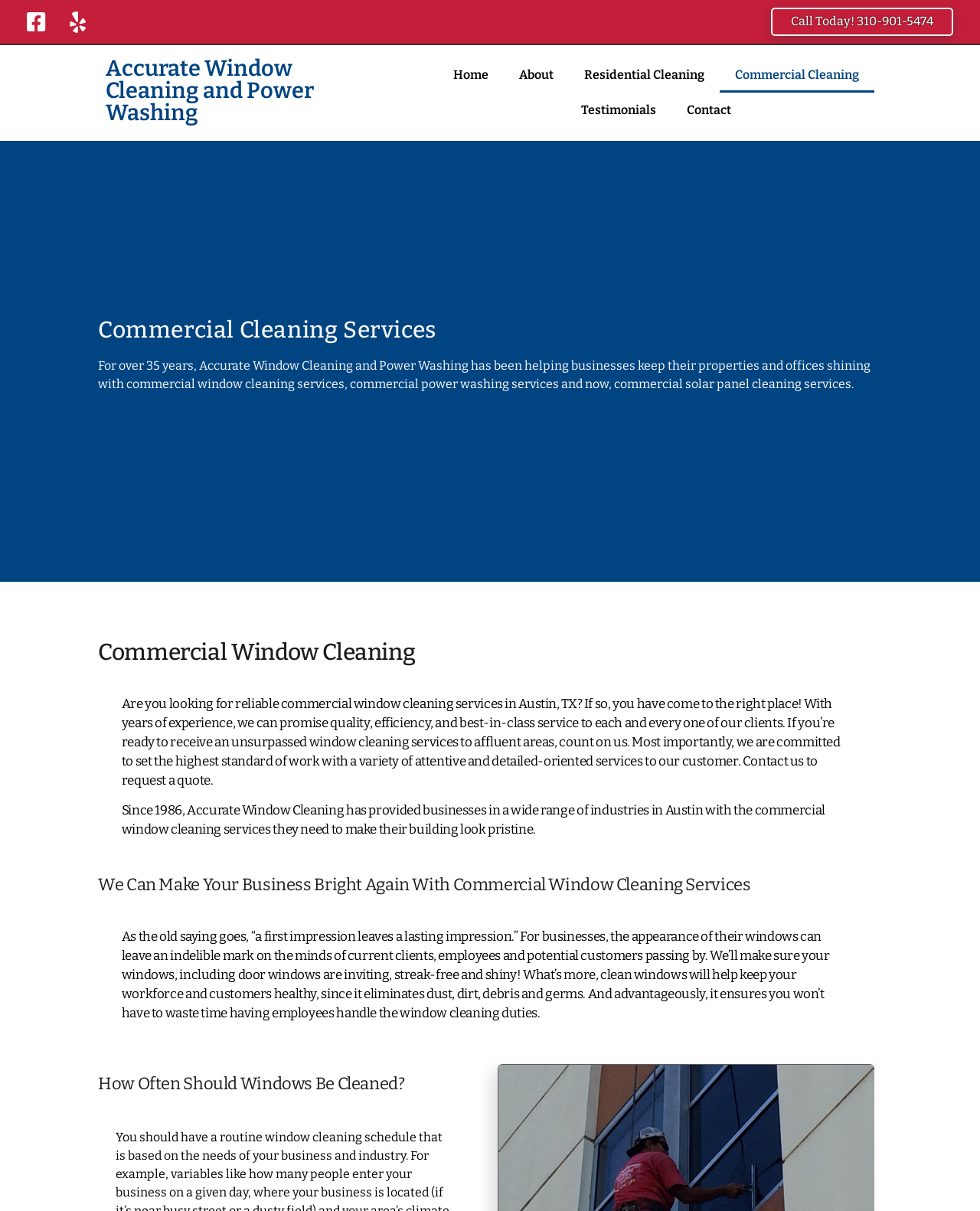Locate the bounding box coordinates of the clickable area to execute the instruction: "Check the item with URI http://hdl.handle.net/1721.1/6068". Provide the coordinates as four float numbers between 0 and 1, represented as [left, top, right, bottom].

None